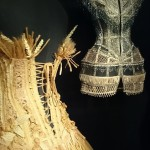Who wore one of the celebrated corsets?
Using the details shown in the screenshot, provide a comprehensive answer to the question.

The caption specifically mentions that one of the corsets is a celebrated piece worn by Beyoncé, highlighting the intersection of fashion and celebrity culture.